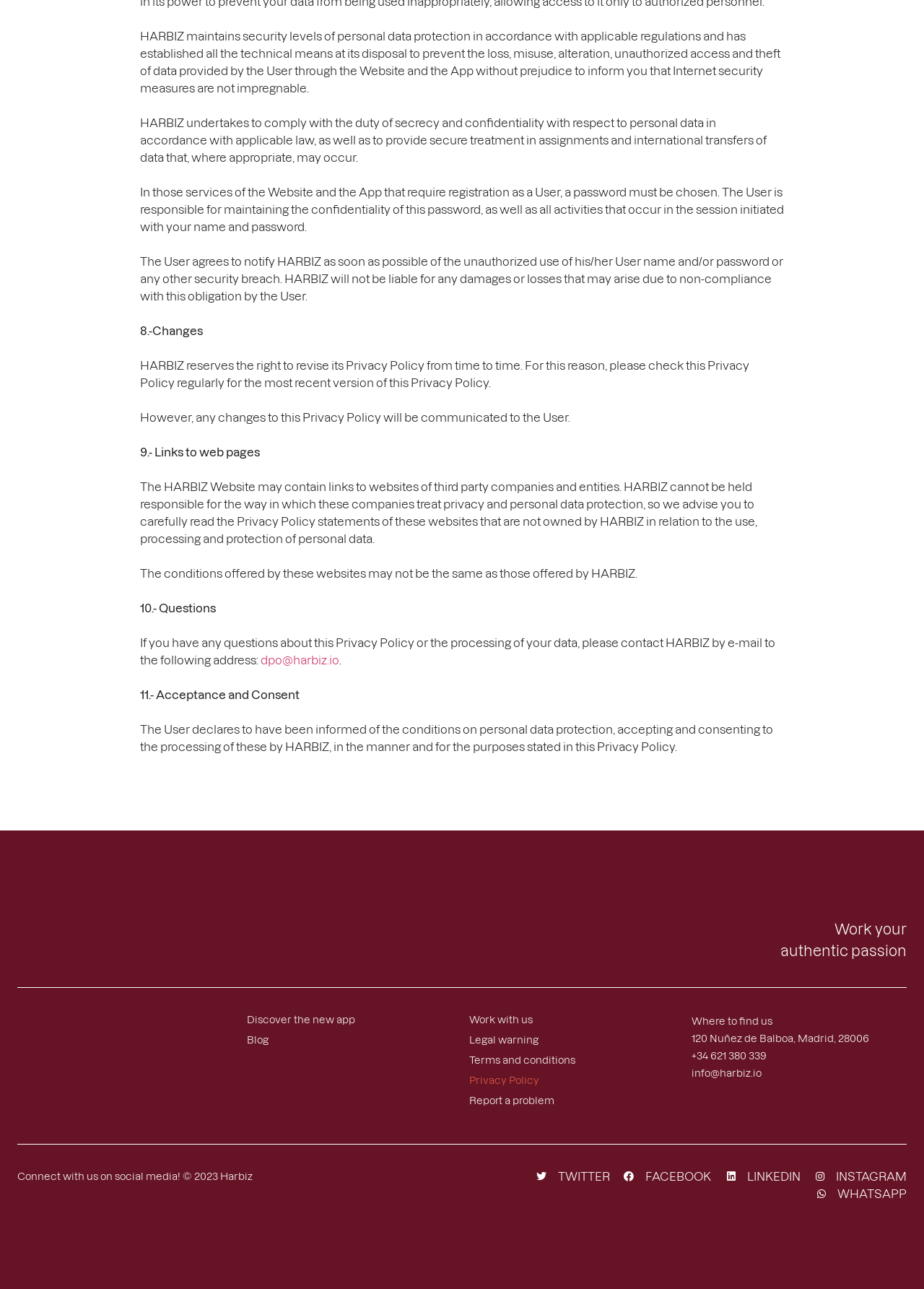Find the bounding box coordinates of the area to click in order to follow the instruction: "Click the 'Discover the new app' link".

[0.267, 0.785, 0.492, 0.797]